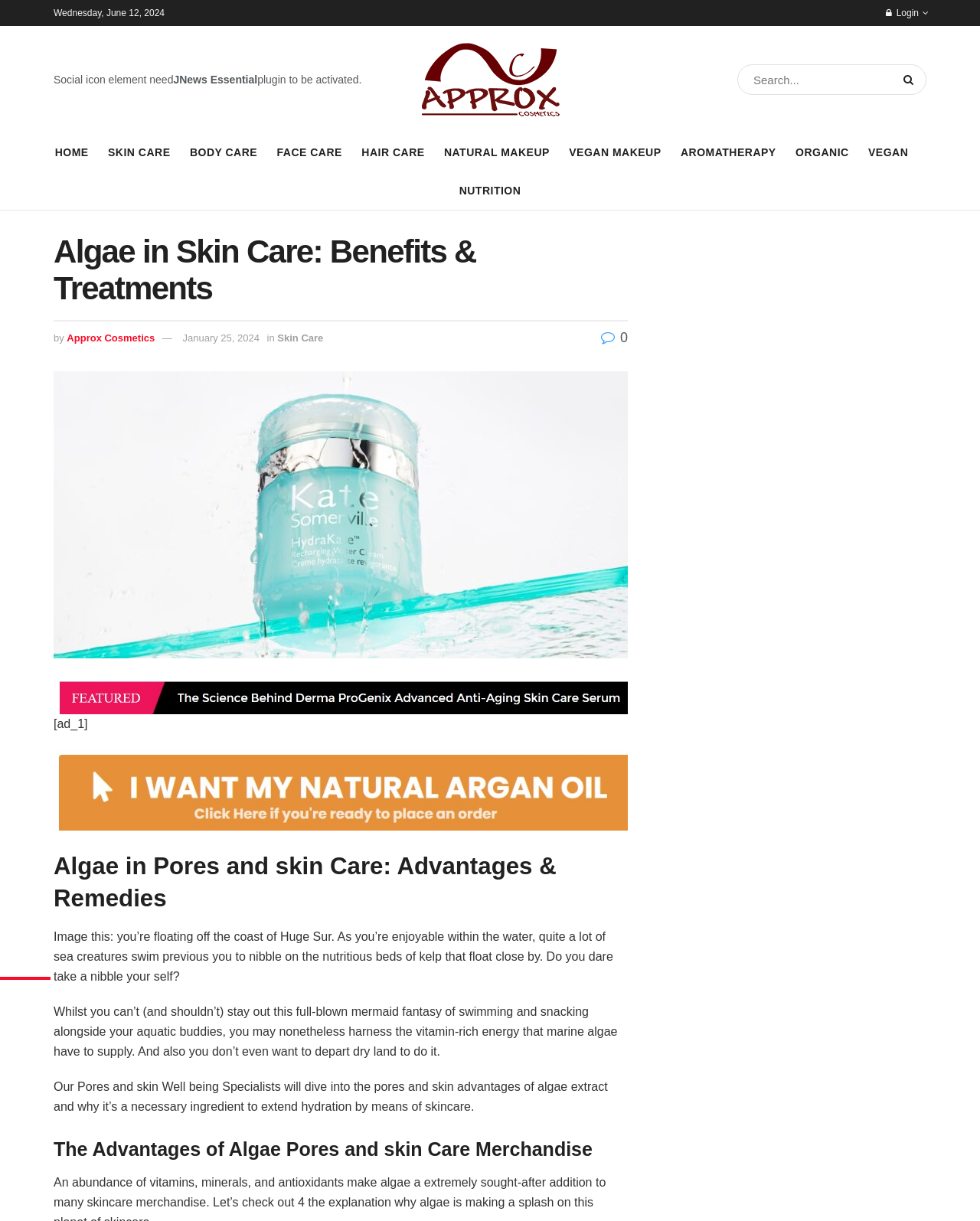Can you find and provide the title of the webpage?

Algae in Skin Care: Benefits & Treatments